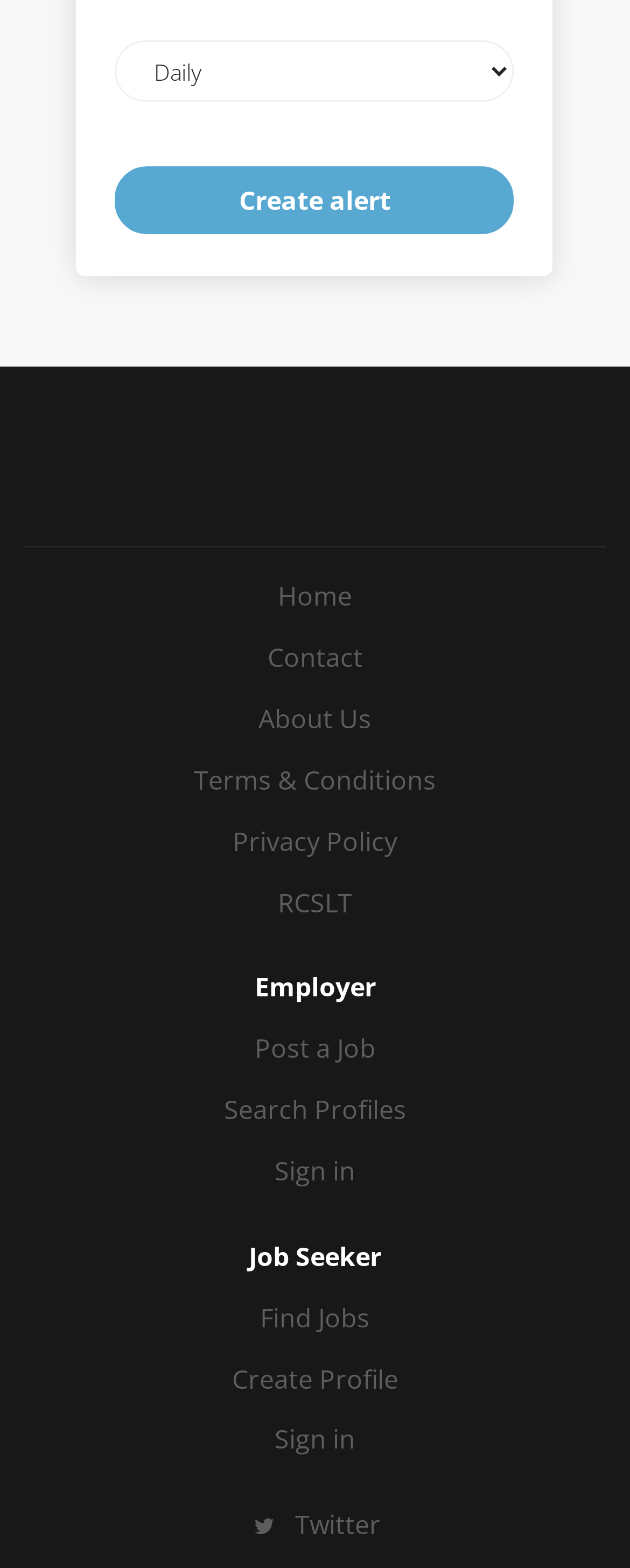Could you indicate the bounding box coordinates of the region to click in order to complete this instruction: "Create an alert".

[0.183, 0.106, 0.817, 0.15]